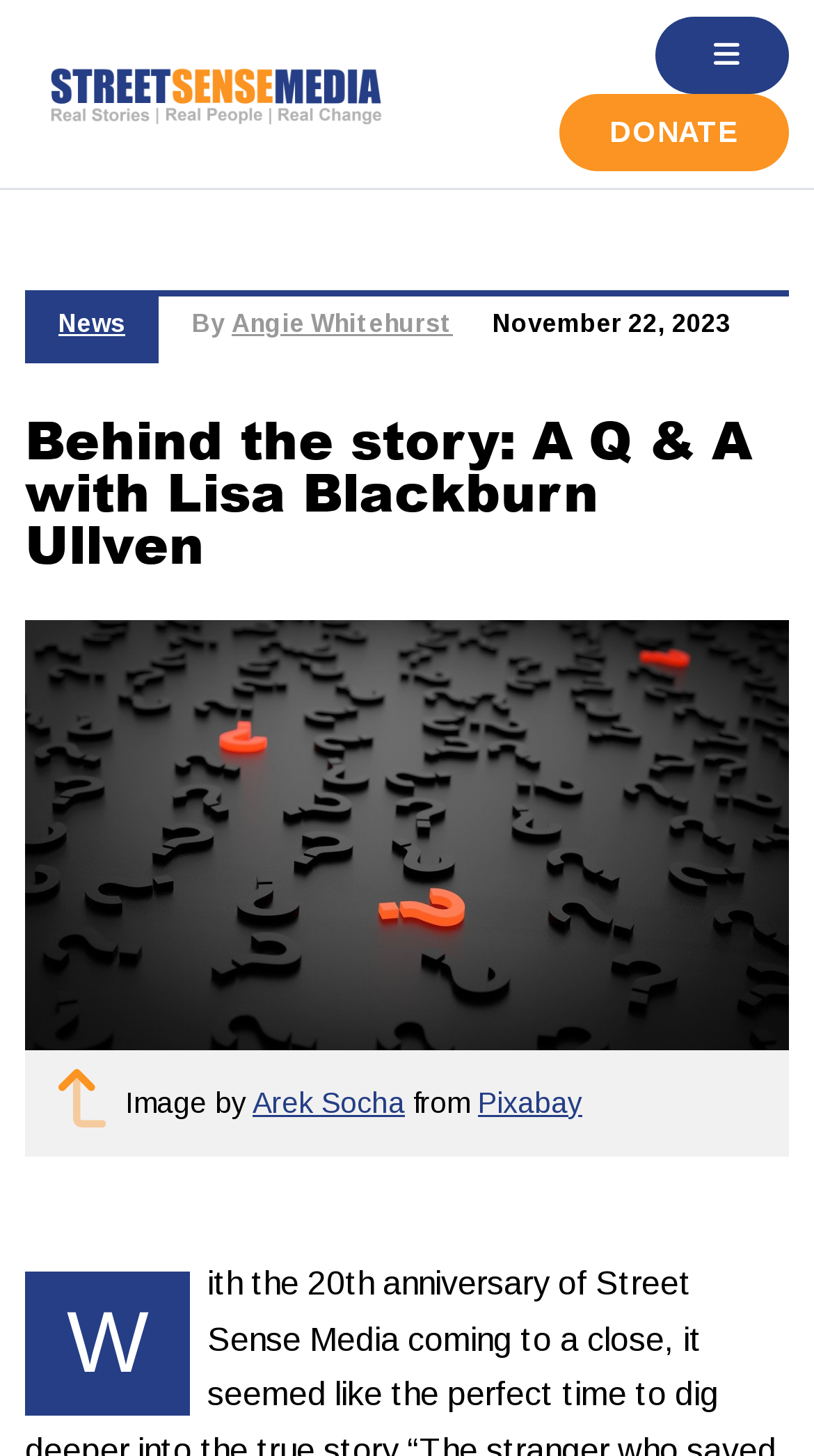What is the description of the image?
Please provide a detailed answer to the question.

The description of the image can be found by looking at the image element, which has a description that says 'Photo of questions marks laying on the ground. Some are lit up, most are not'.